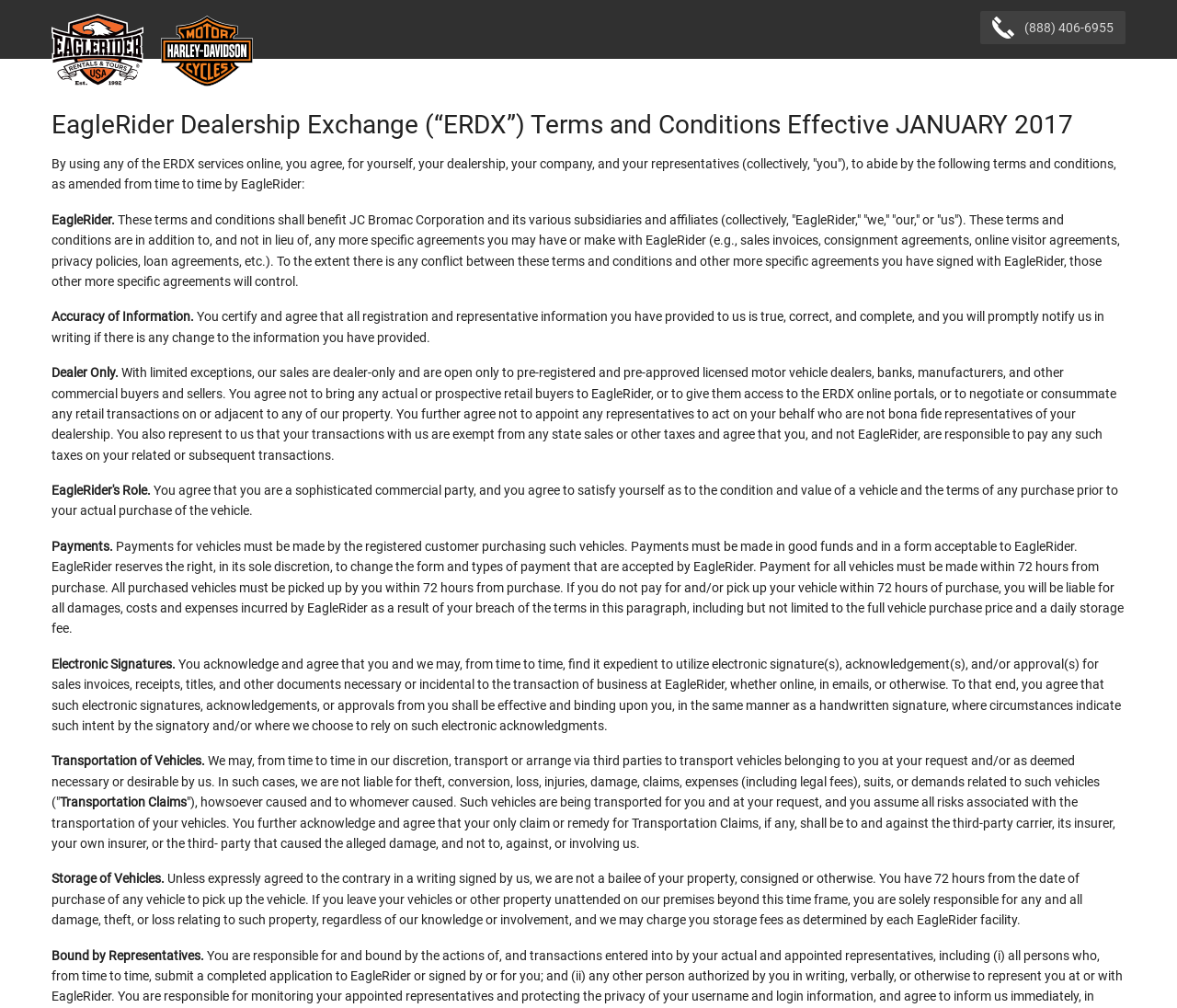Give a detailed account of the webpage's layout and content.

This webpage appears to be a terms and conditions page for EagleRider Dealership Exchange (ERDX). At the top of the page, there are three links, followed by a heading that reads "EagleRider Dealership Exchange (“ERDX”) Terms and Conditions Effective JANUARY 2017". 

Below the heading, there is a paragraph of text that explains the agreement between the user and EagleRider. This is followed by several sections of text, each with a bold heading, that outline specific terms and conditions. These sections include "Accuracy of Information", "Dealer Only", "Payments", "Electronic Signatures", "Transportation of Vehicles", "Transportation Claims", "Storage of Vehicles", and "Bound by Representatives". 

Each of these sections contains detailed information about the terms and conditions of using ERDX services. For example, the "Dealer Only" section explains that sales are only open to pre-registered and pre-approved licensed motor vehicle dealers, banks, manufacturers, and other commercial buyers and sellers. The "Payments" section outlines the payment terms, including the requirement that payments must be made within 72 hours of purchase. 

On the top right side of the page, there is a phone number "(888) 406-6955" with a small phone icon next to it.